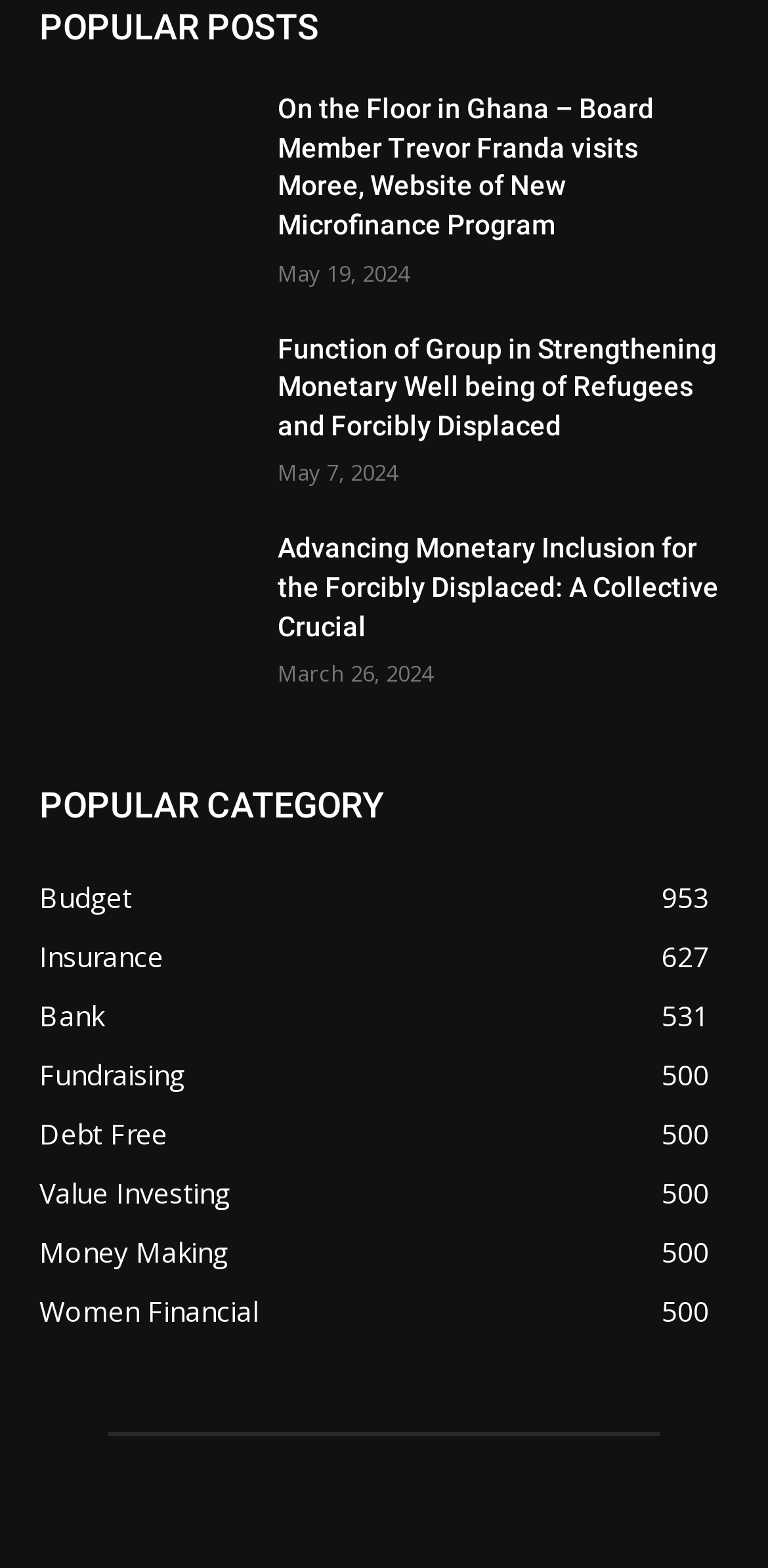Please locate the bounding box coordinates for the element that should be clicked to achieve the following instruction: "Read about On the Floor in Ghana". Ensure the coordinates are given as four float numbers between 0 and 1, i.e., [left, top, right, bottom].

[0.362, 0.058, 0.949, 0.157]